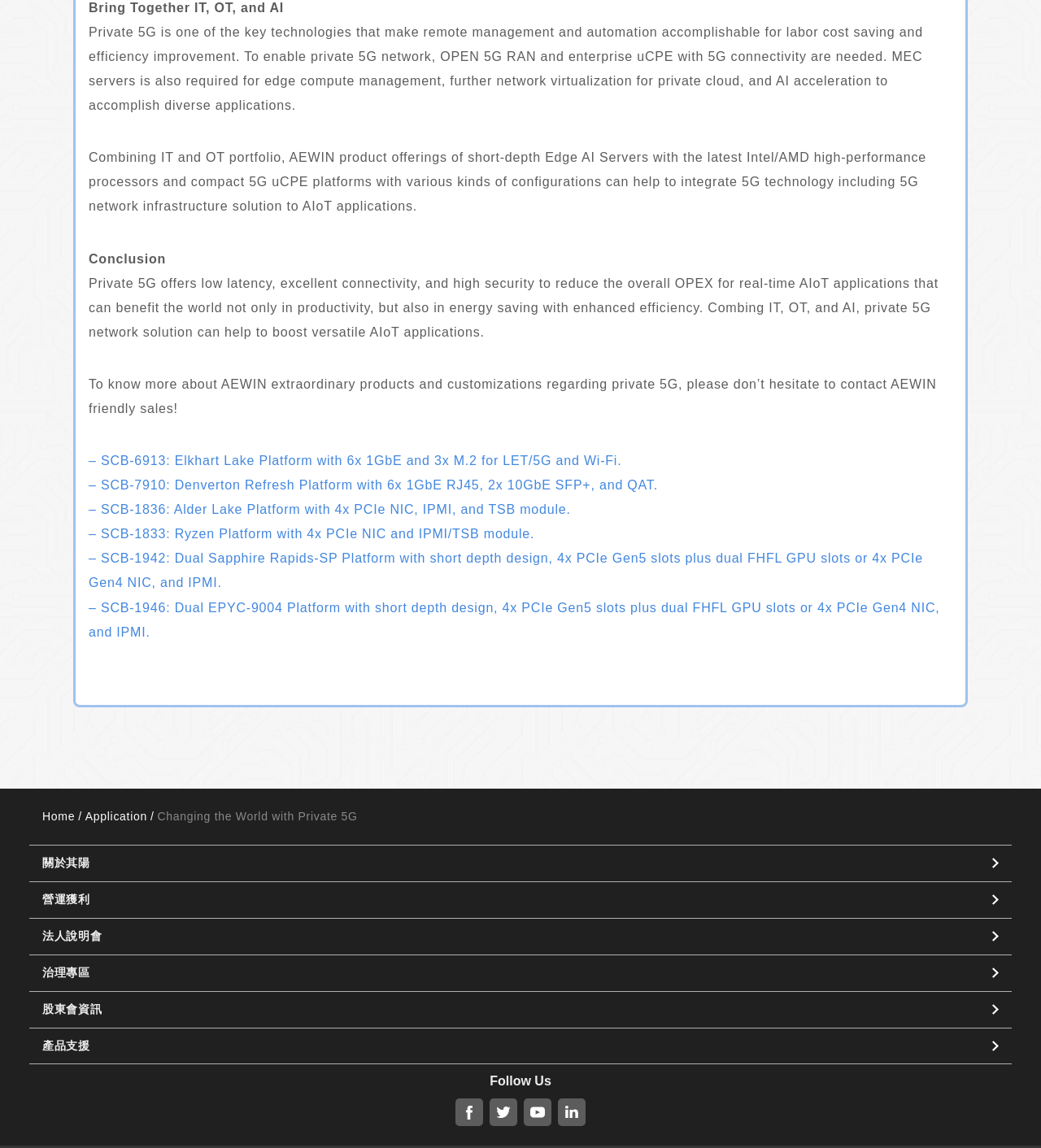Use the information in the screenshot to answer the question comprehensively: What is the main topic of this webpage?

Based on the static text elements on the webpage, it appears that the main topic is about private 5G technology and its applications, including remote management and automation, edge compute management, and AI acceleration.